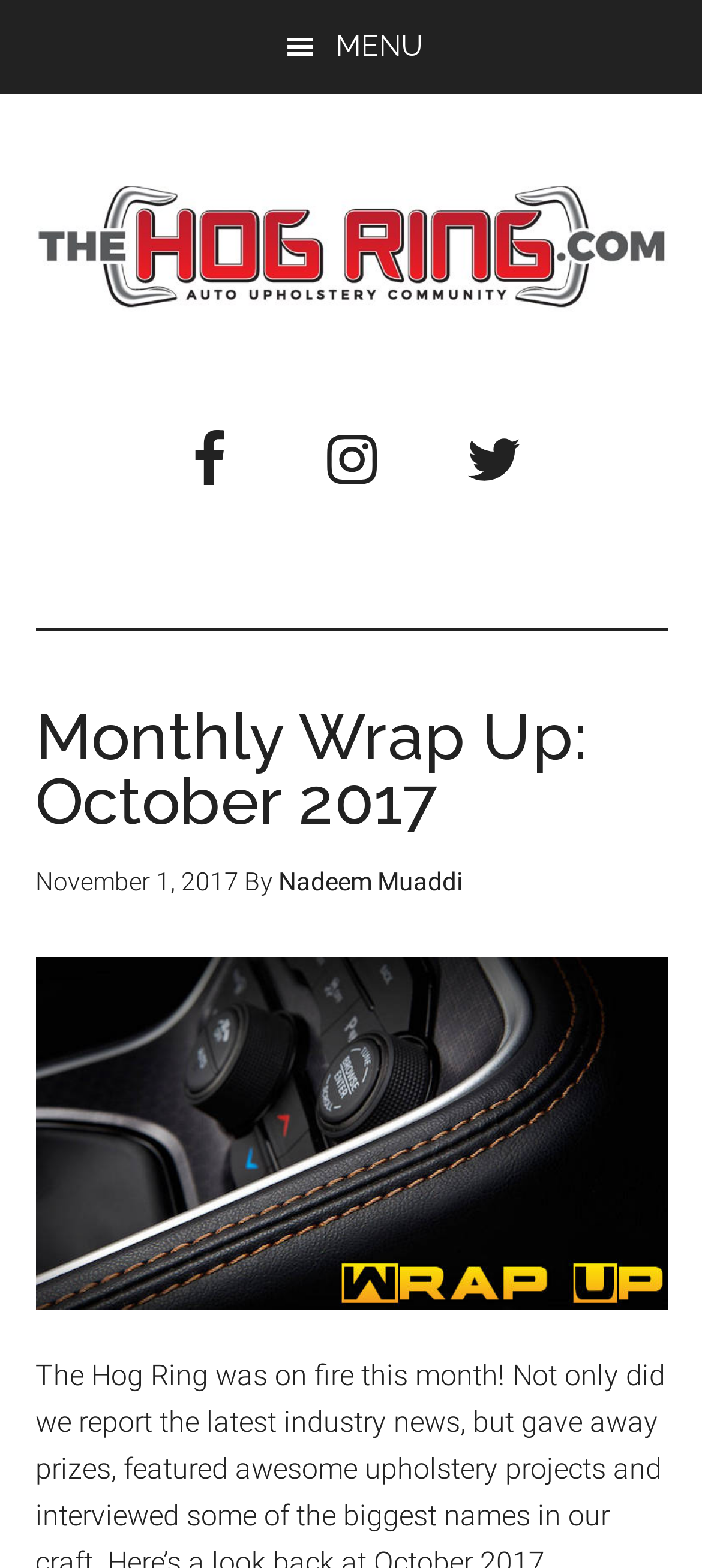What is the date of the article?
Based on the visual details in the image, please answer the question thoroughly.

I found the date of the article by looking at the time element with the text 'November 1, 2017', which is located below the main heading.